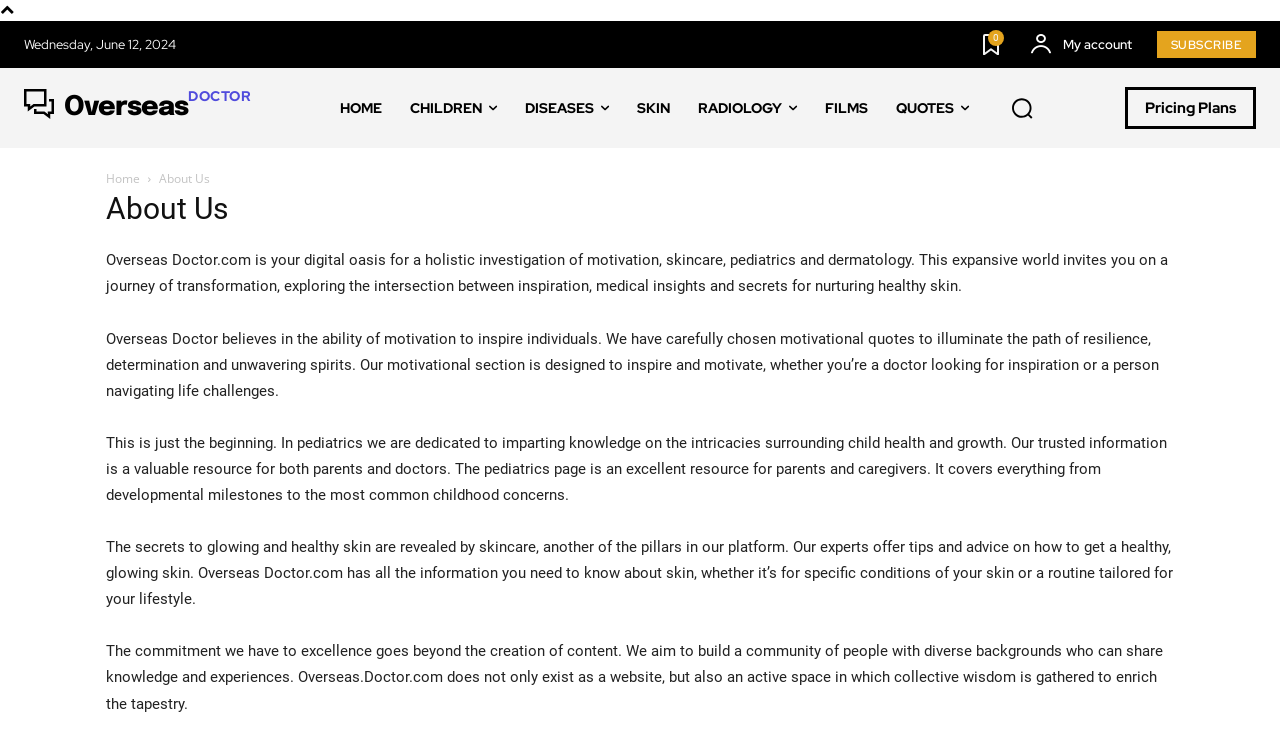What is the purpose of the Overseas Doctor website?
Please look at the screenshot and answer in one word or a short phrase.

Holistic investigation